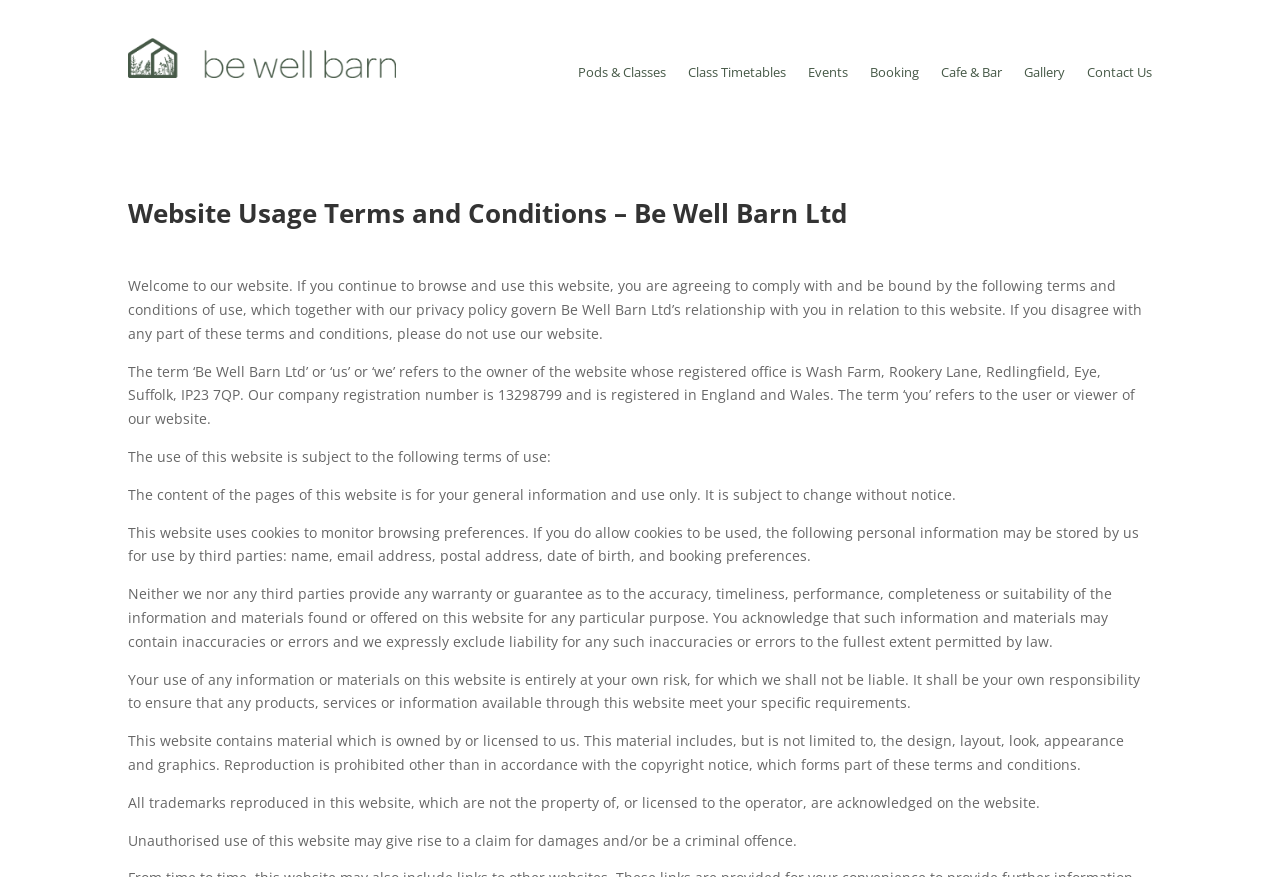Locate the bounding box coordinates of the item that should be clicked to fulfill the instruction: "Click on the Be Well Barn Logo".

[0.1, 0.043, 0.309, 0.088]